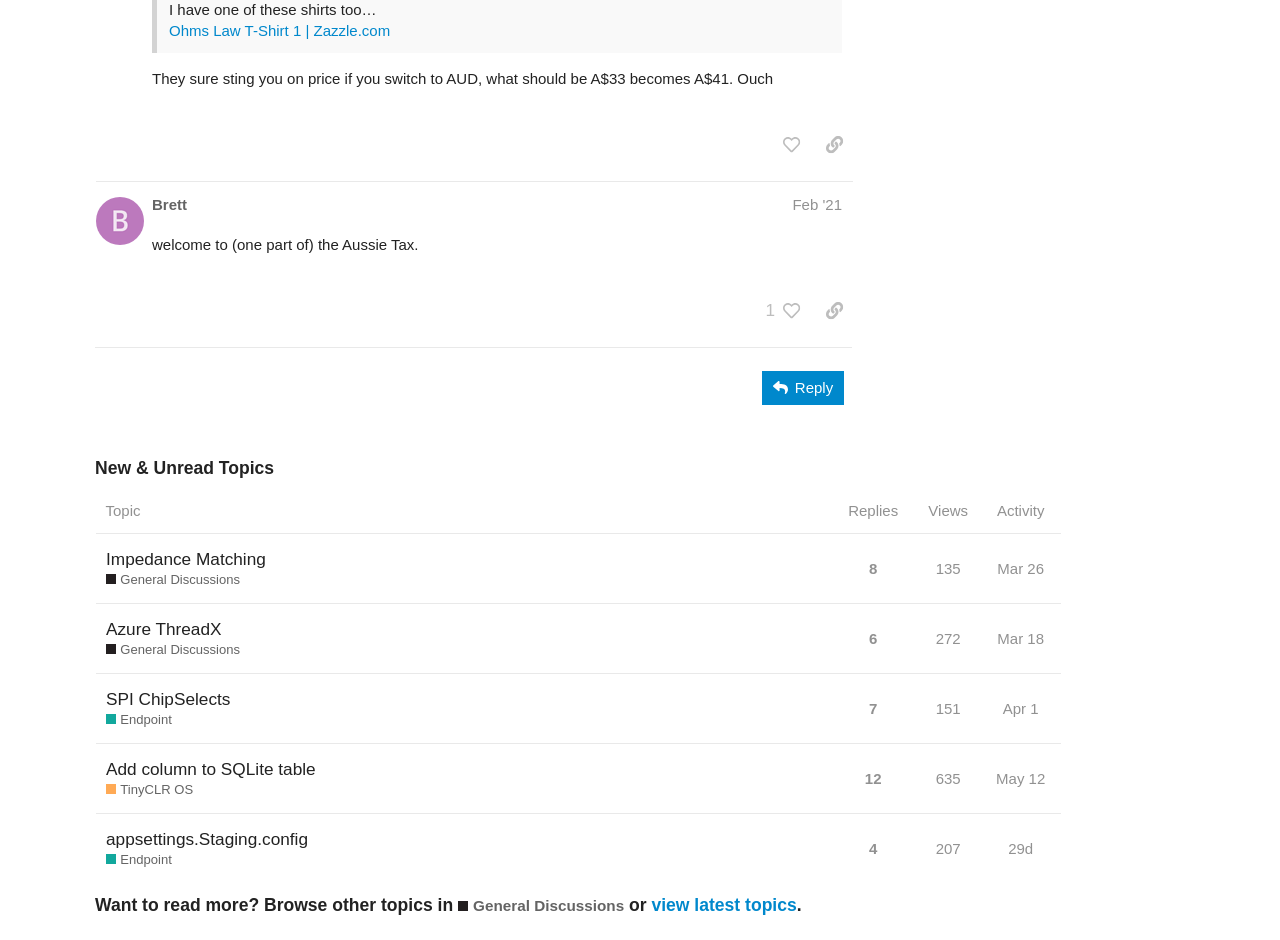Could you locate the bounding box coordinates for the section that should be clicked to accomplish this task: "Like this post".

[0.604, 0.136, 0.633, 0.172]